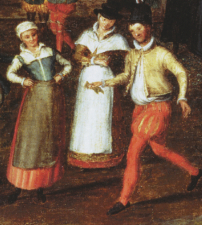What is the color of the man's trousers?
Using the image, respond with a single word or phrase.

Bright red